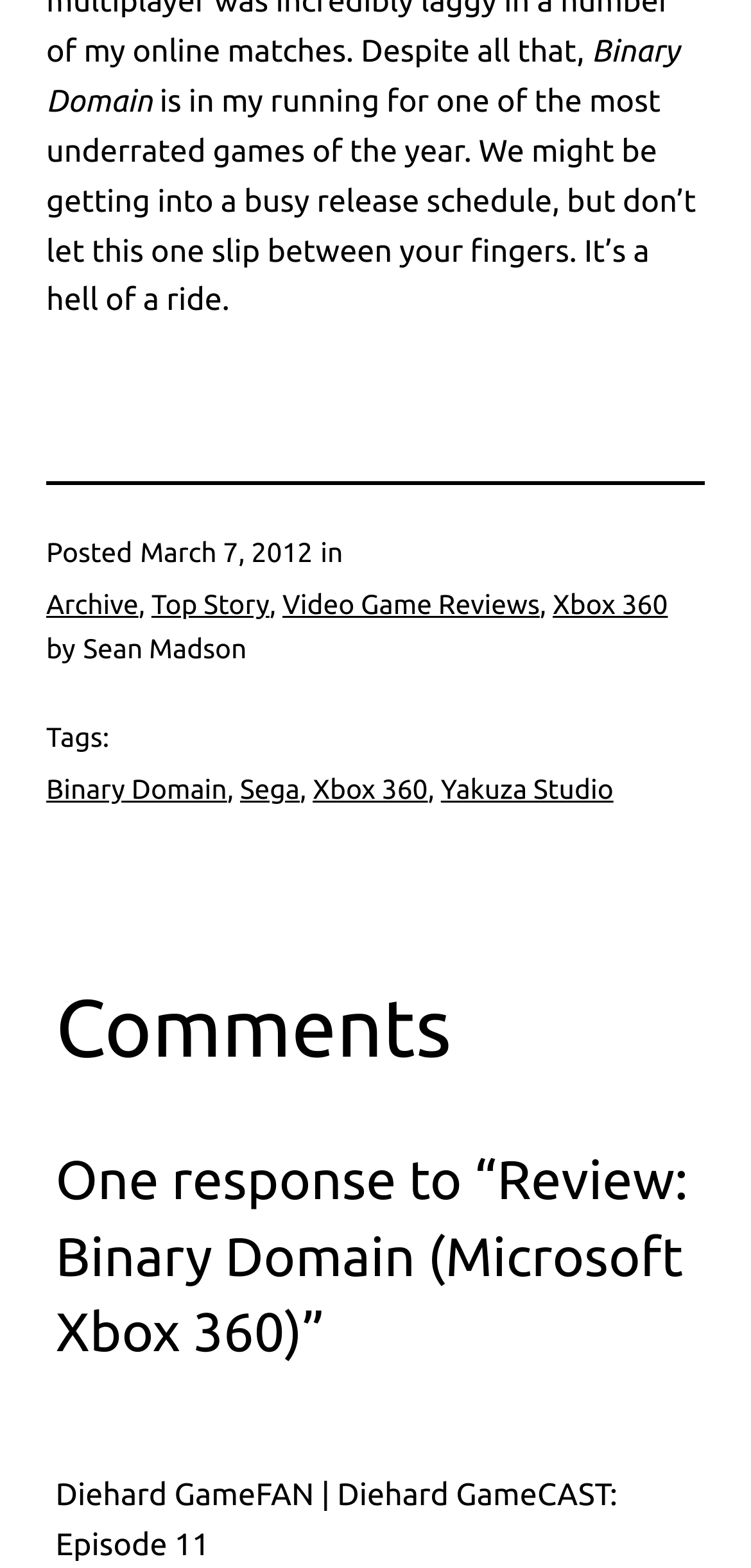Please locate the bounding box coordinates of the element's region that needs to be clicked to follow the instruction: "Read Privacy Policy". The bounding box coordinates should be provided as four float numbers between 0 and 1, i.e., [left, top, right, bottom].

None